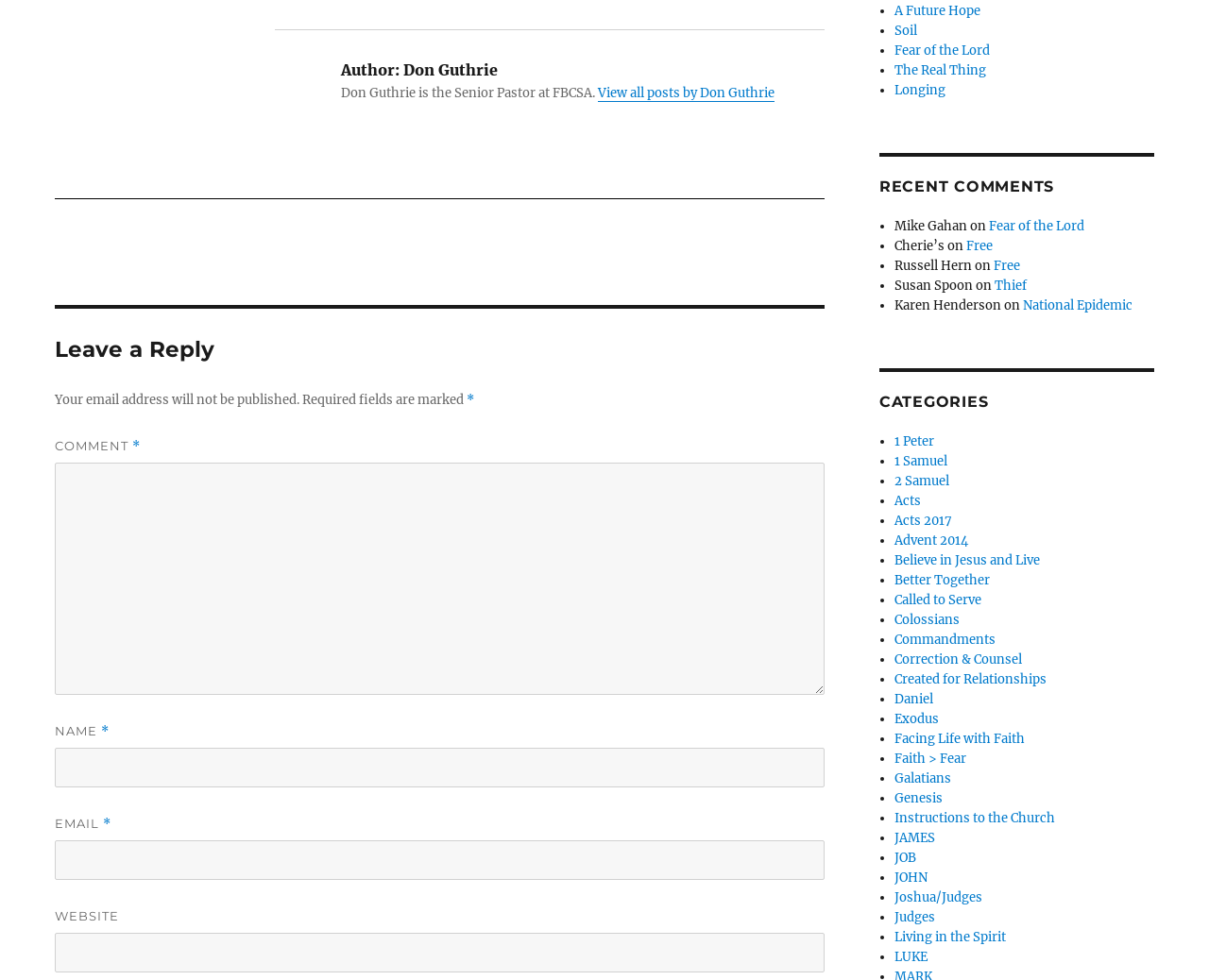How many recent comments are listed?
Please answer the question as detailed as possible based on the image.

The recent comments are listed in a navigation element with the text 'Recent Comments', and there are 4 list items, each containing a link to a comment, along with the name of the commenter and the post they commented on.